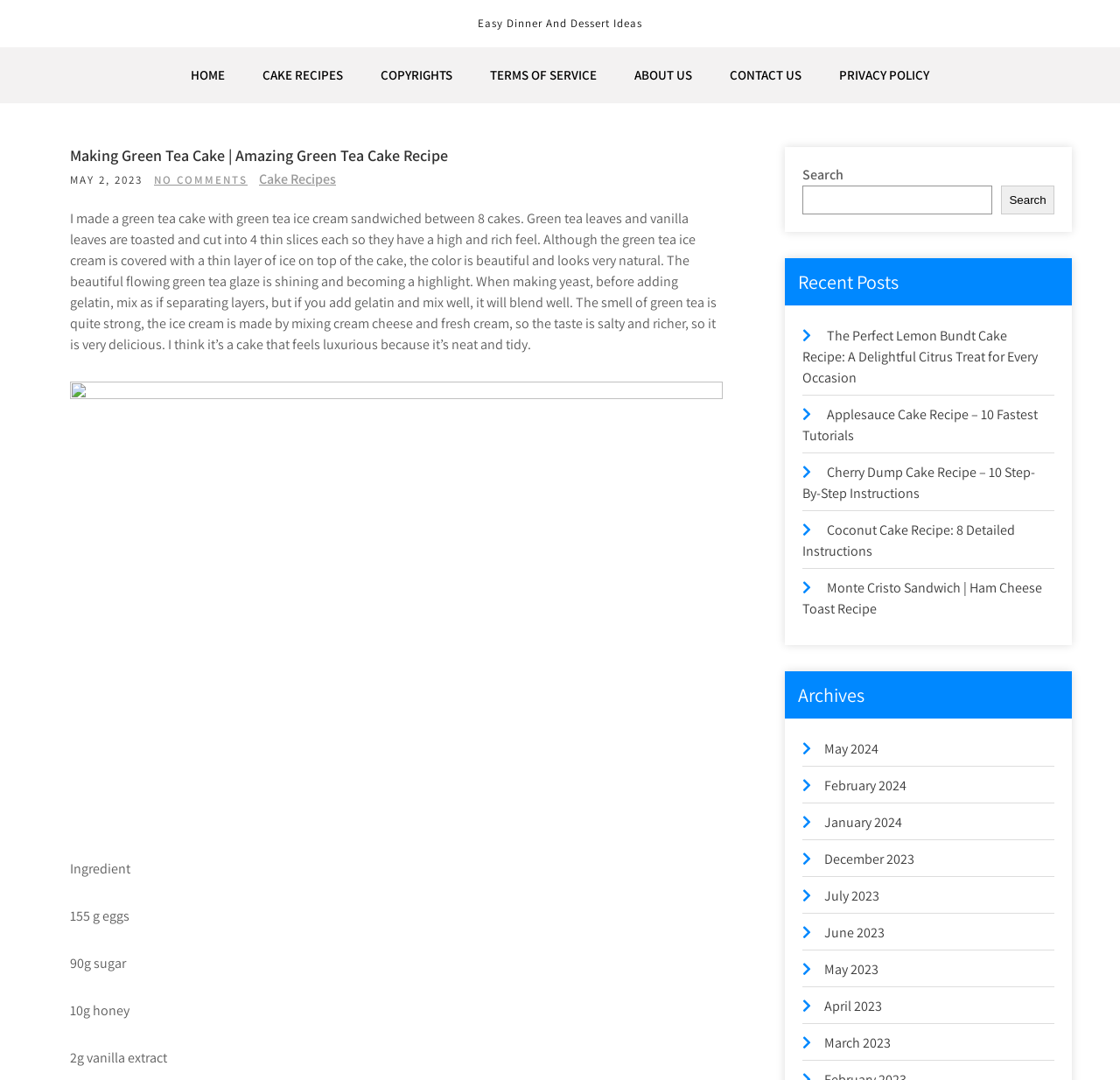Provide the bounding box coordinates in the format (top-left x, top-left y, bottom-right x, bottom-right y). All values are floating point numbers between 0 and 1. Determine the bounding box coordinate of the UI element described as: Home

[0.155, 0.044, 0.216, 0.096]